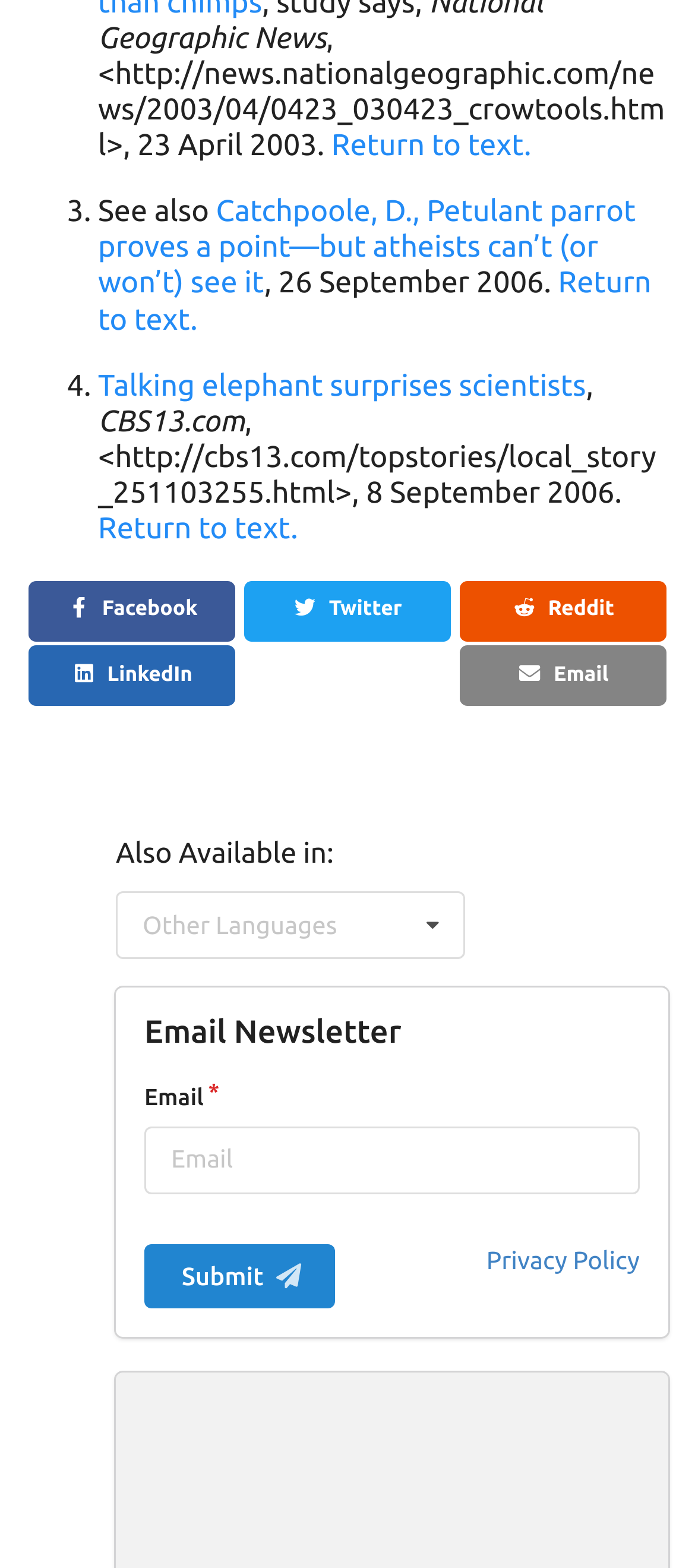What is the date of the article 'Catchpoole, D., Petulant parrot proves a point—but atheists can’t (or won’t) see it'?
Based on the image, answer the question with as much detail as possible.

I found the date by looking at the StaticText element with OCR text ', 26 September 2006.' which is located near the link element with text 'Catchpoole, D., Petulant parrot proves a point—but atheists can’t (or won’t) see it'.